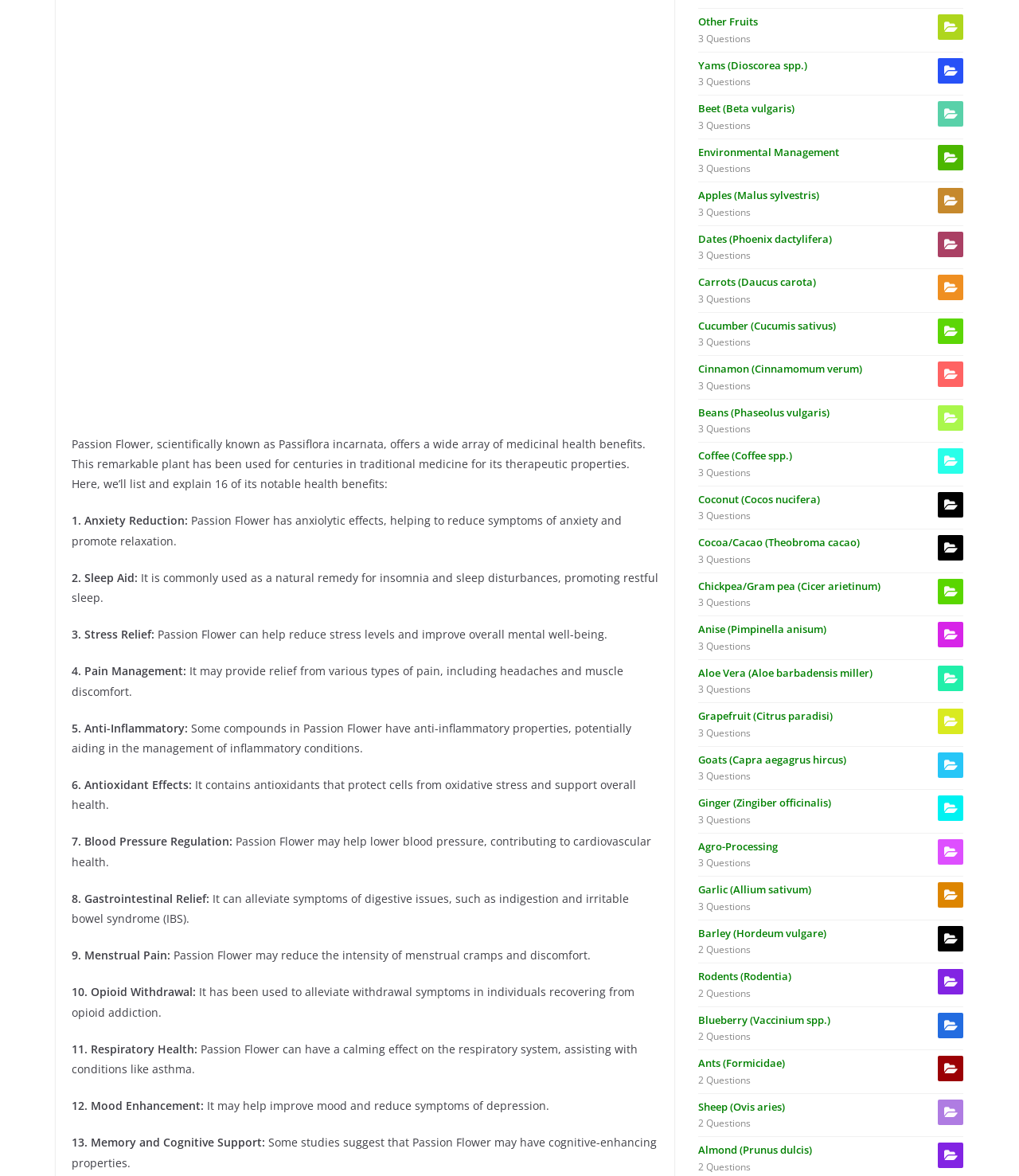Based on the element description: "parent_node: Chickpea/Gram pea (Cicer arietinum)", identify the bounding box coordinates for this UI element. The coordinates must be four float numbers between 0 and 1, listed as [left, top, right, bottom].

[0.92, 0.492, 0.945, 0.514]